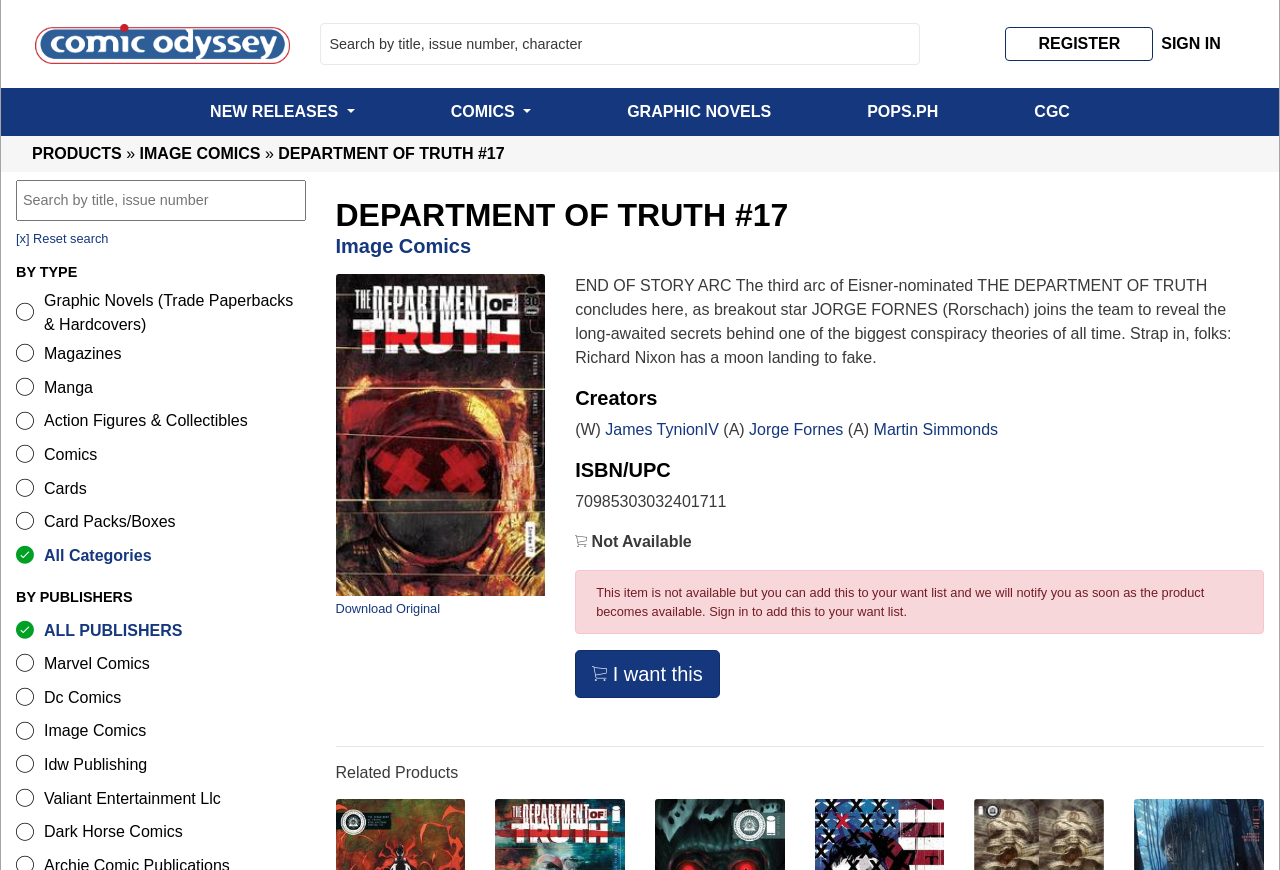Refer to the image and offer a detailed explanation in response to the question: What is the ISBN/UPC of the comic book?

I found the answer by examining the 'ISBN/UPC' section, which displays the code '70985303032401711'.